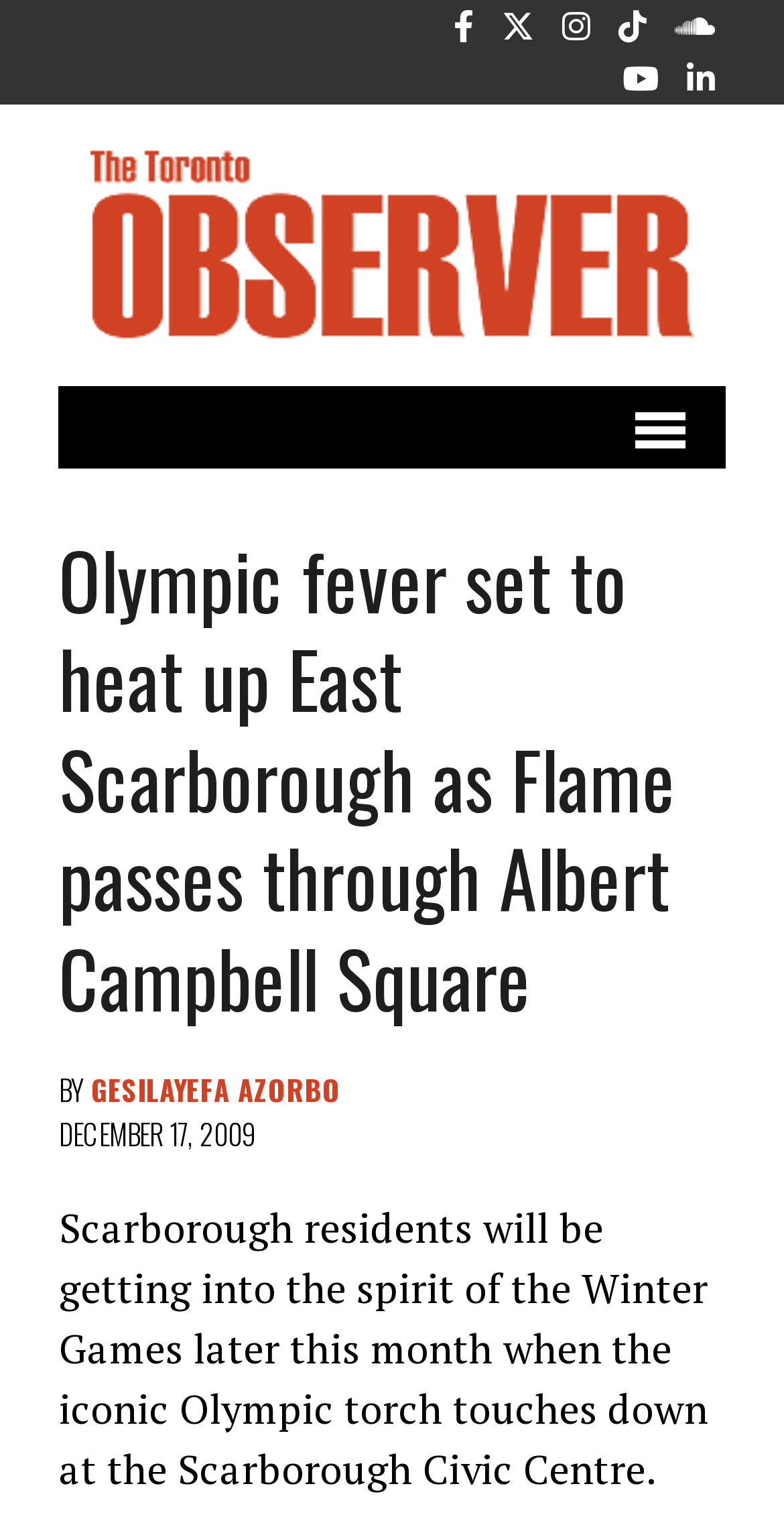Identify and provide the bounding box for the element described by: "MENU".

[0.74, 0.252, 0.925, 0.306]